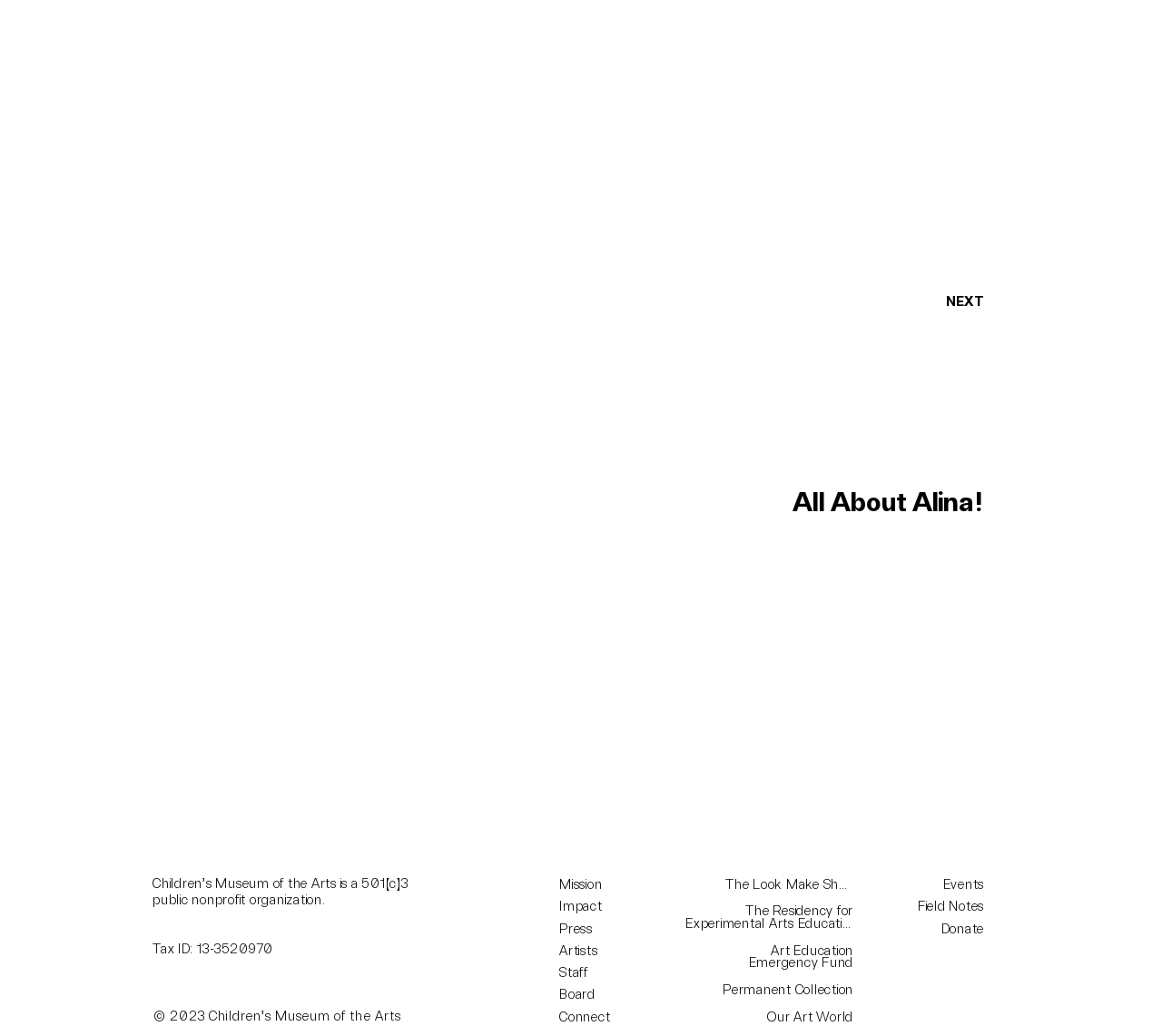Using the element description The Look Make Show, predict the bounding box coordinates for the UI element. Provide the coordinates in (top-left x, top-left y, bottom-right x, bottom-right y) format with values ranging from 0 to 1.

[0.624, 0.846, 0.738, 0.863]